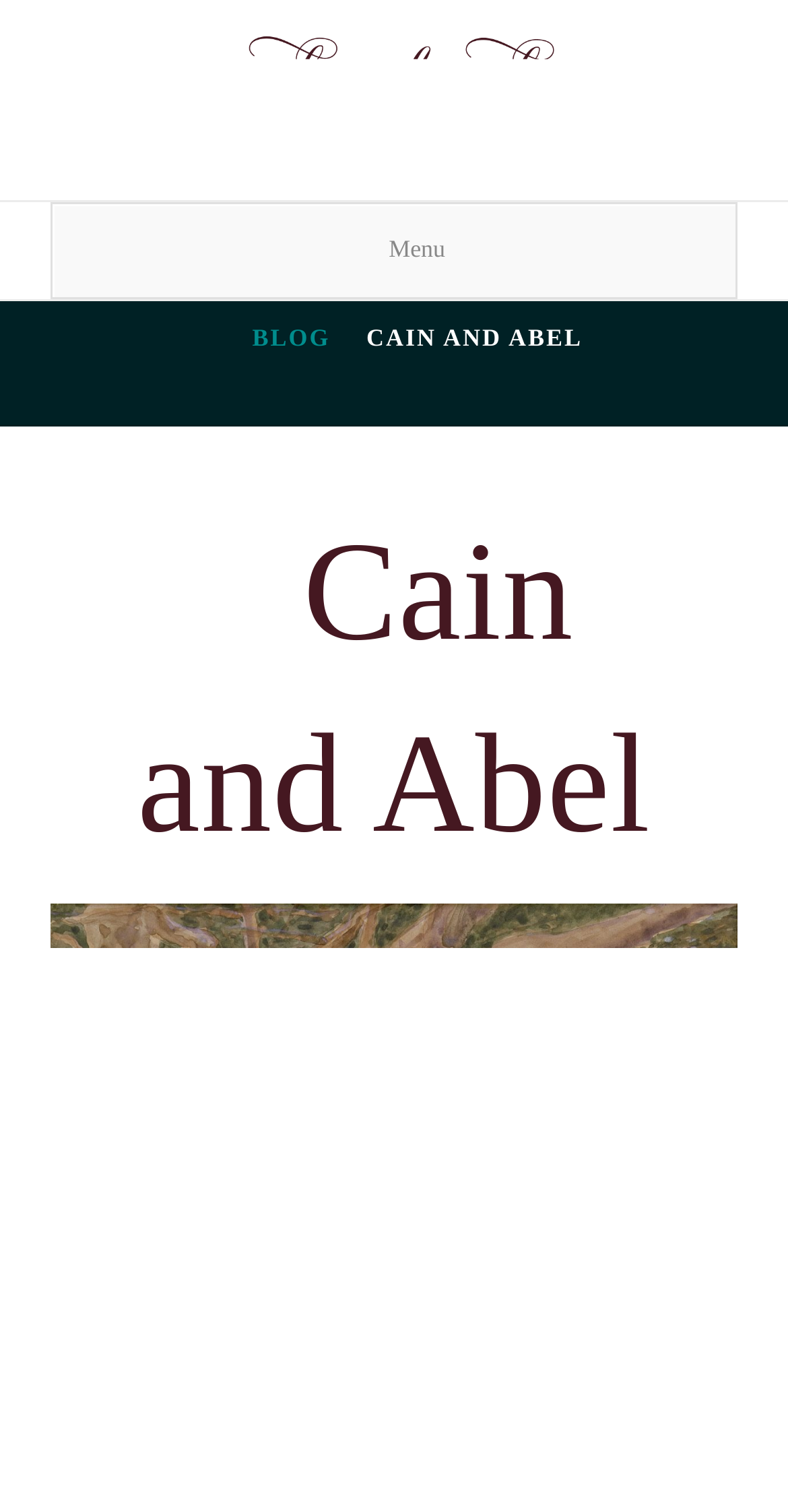Examine the image and give a thorough answer to the following question:
Where is the 'Back to Top' link located?

The 'Back to Top' link is located at [0.885, 0.928, 0.974, 0.975], which corresponds to the bottom-right corner of the webpage.